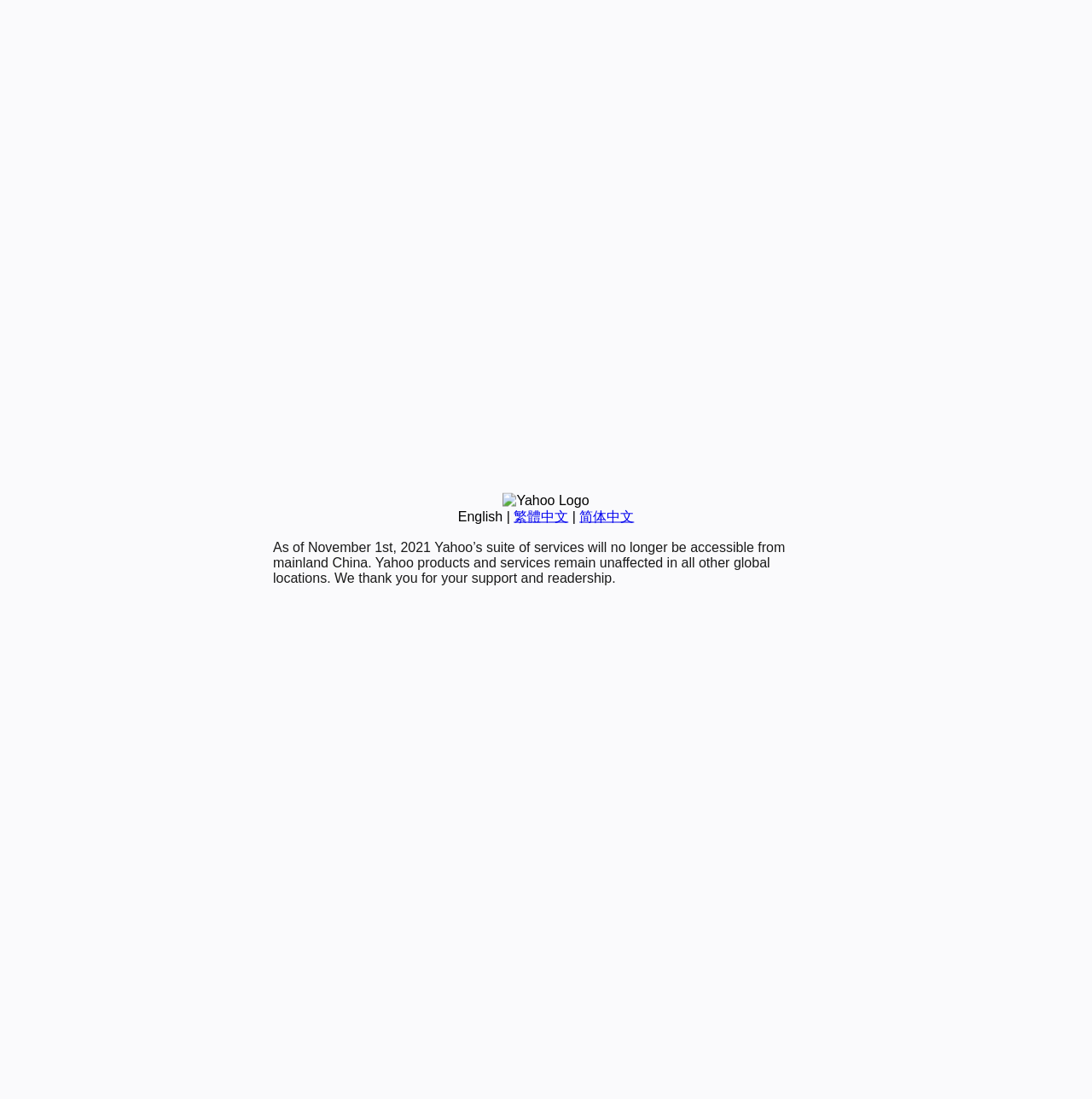Locate the bounding box of the UI element described in the following text: "Specs".

None